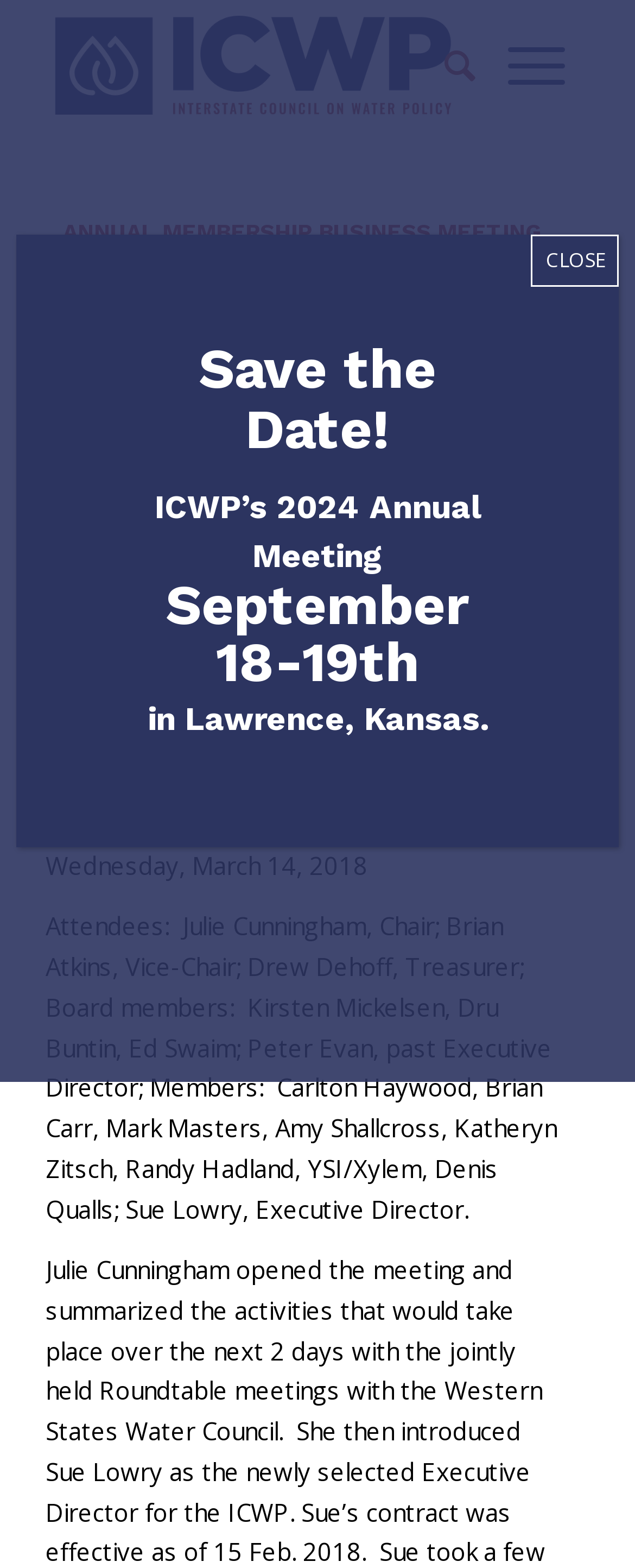What is the date of the Washington DC Roundtable?
With the help of the image, please provide a detailed response to the question.

I found the answer by reading the text 'Wednesday, March 14, 2018' which is part of the meeting summary section on the webpage.